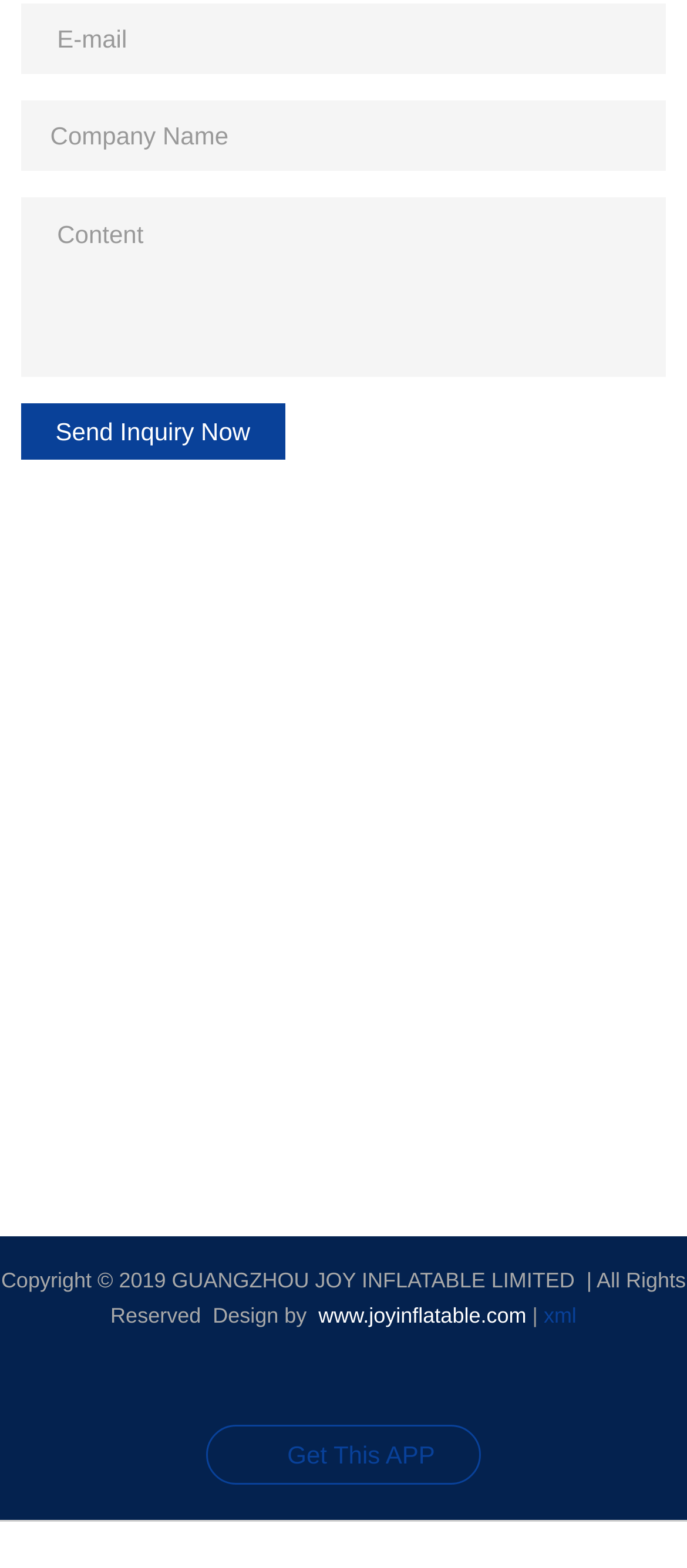How many social media links are there?
Using the image, provide a detailed and thorough answer to the question.

I found six link elements with no text, but with bounding box coordinates that suggest they are located near each other. This indicates that they are likely social media links.